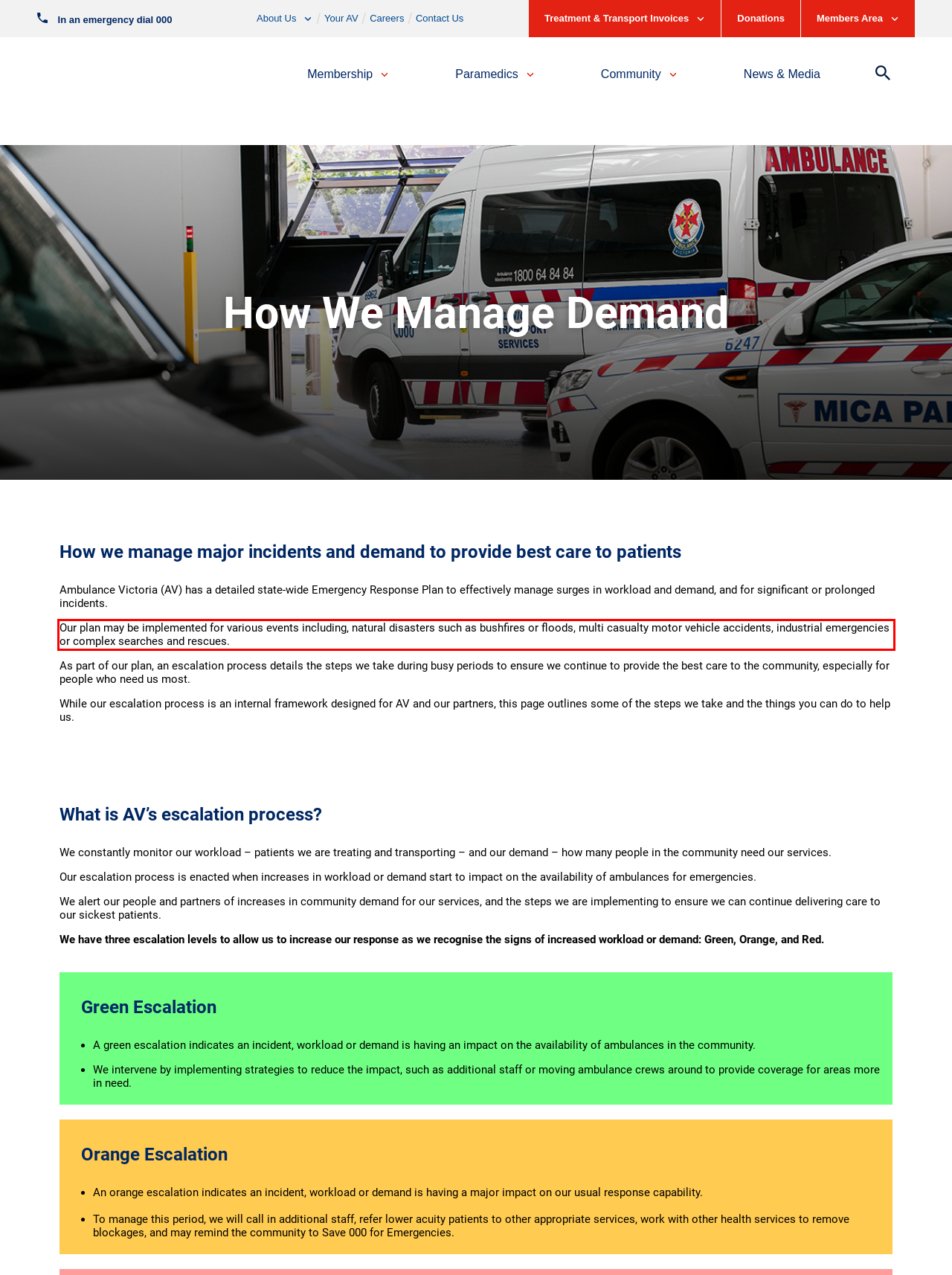You are given a screenshot with a red rectangle. Identify and extract the text within this red bounding box using OCR.

Our plan may be implemented for various events including, natural disasters such as bushfires or floods, multi casualty motor vehicle accidents, industrial emergencies or complex searches and rescues.